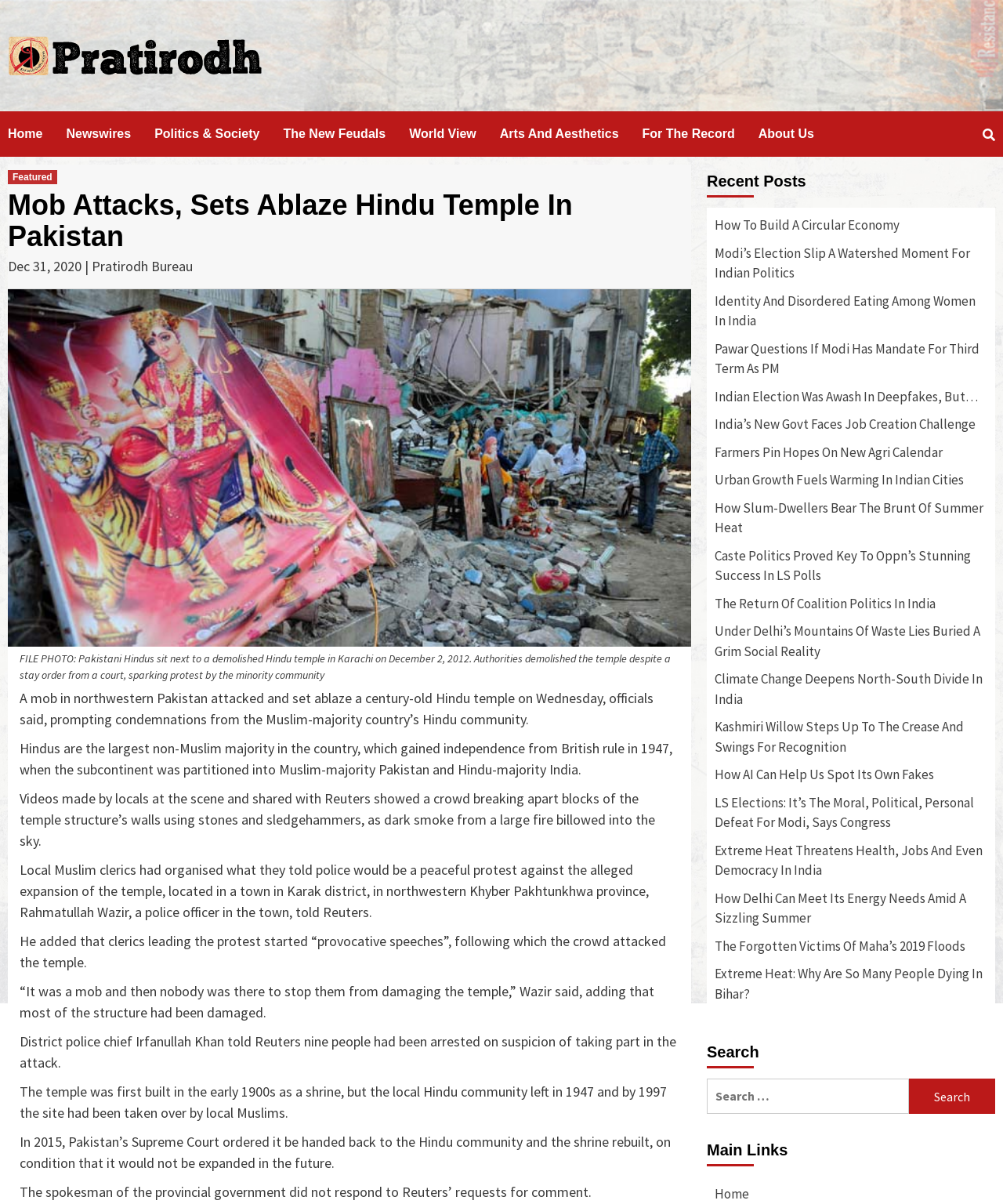Locate the bounding box of the UI element described in the following text: "Arts And Aesthetics".

[0.498, 0.092, 0.64, 0.13]